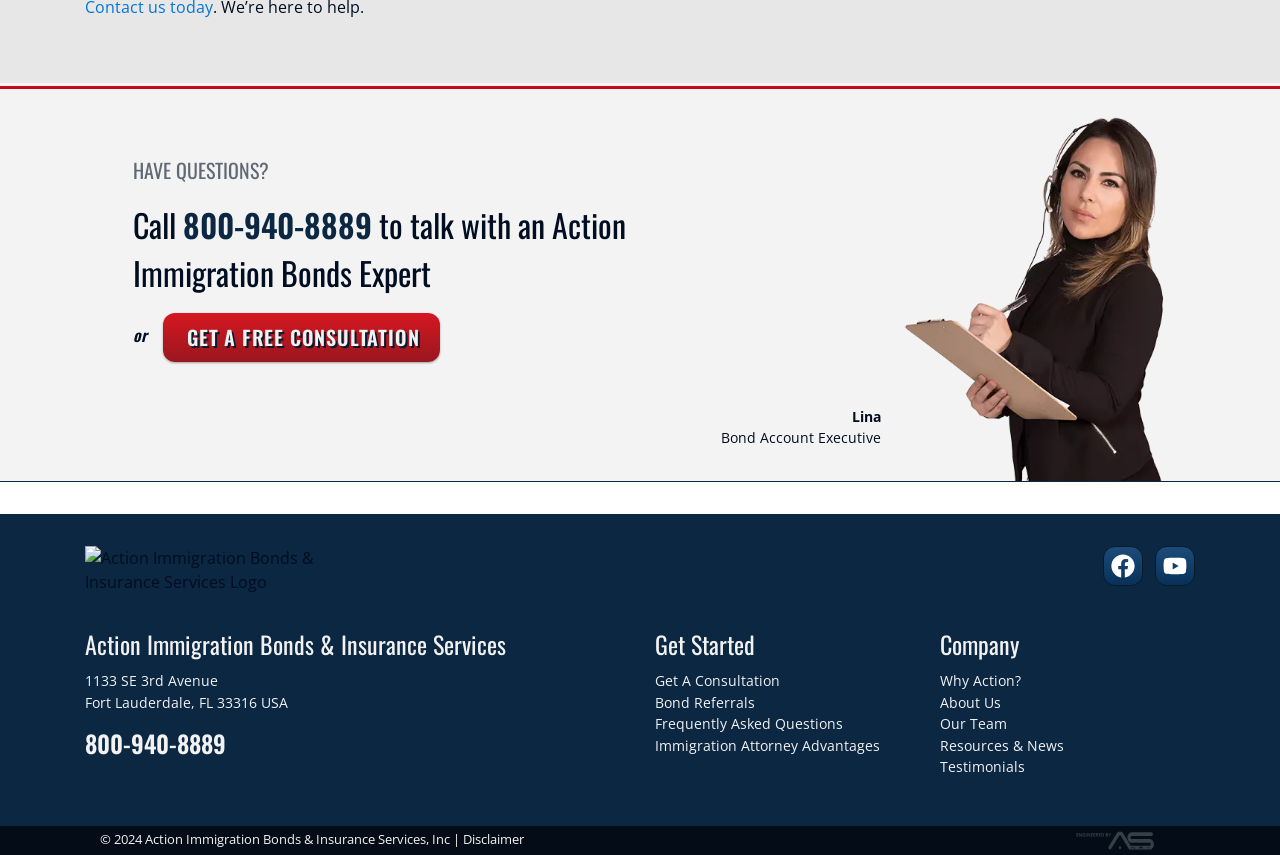How many links are there in the 'Get Started' section?
Please answer the question with as much detail and depth as you can.

I found the links by looking at the 'Get Started' section, which contains four links: 'Get A Consultation', 'Bond Referrals', 'Frequently Asked Questions', and 'Immigration Attorney Advantages'.